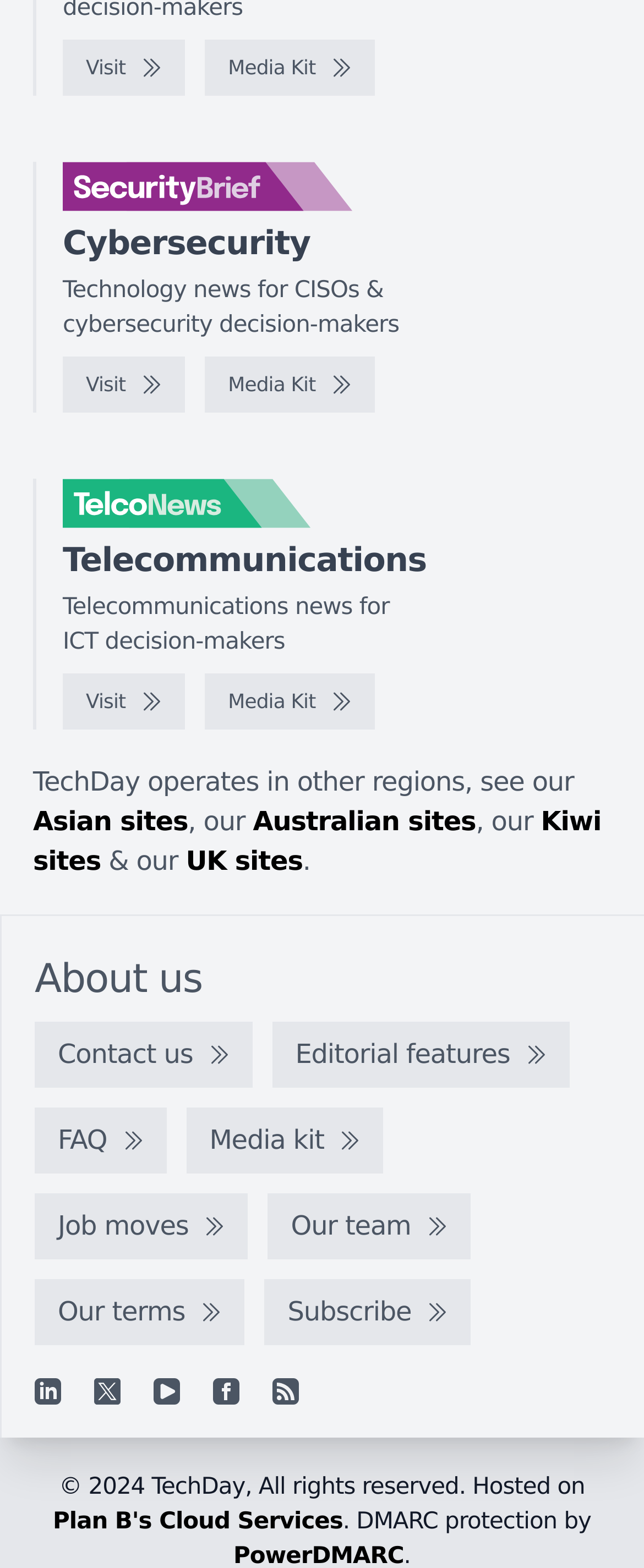What is the purpose of the 'Media Kit' link?
Based on the image, answer the question in a detailed manner.

The 'Media Kit' link is likely intended to provide access to media resources, such as press releases, logos, and other materials, for journalists and other media professionals.